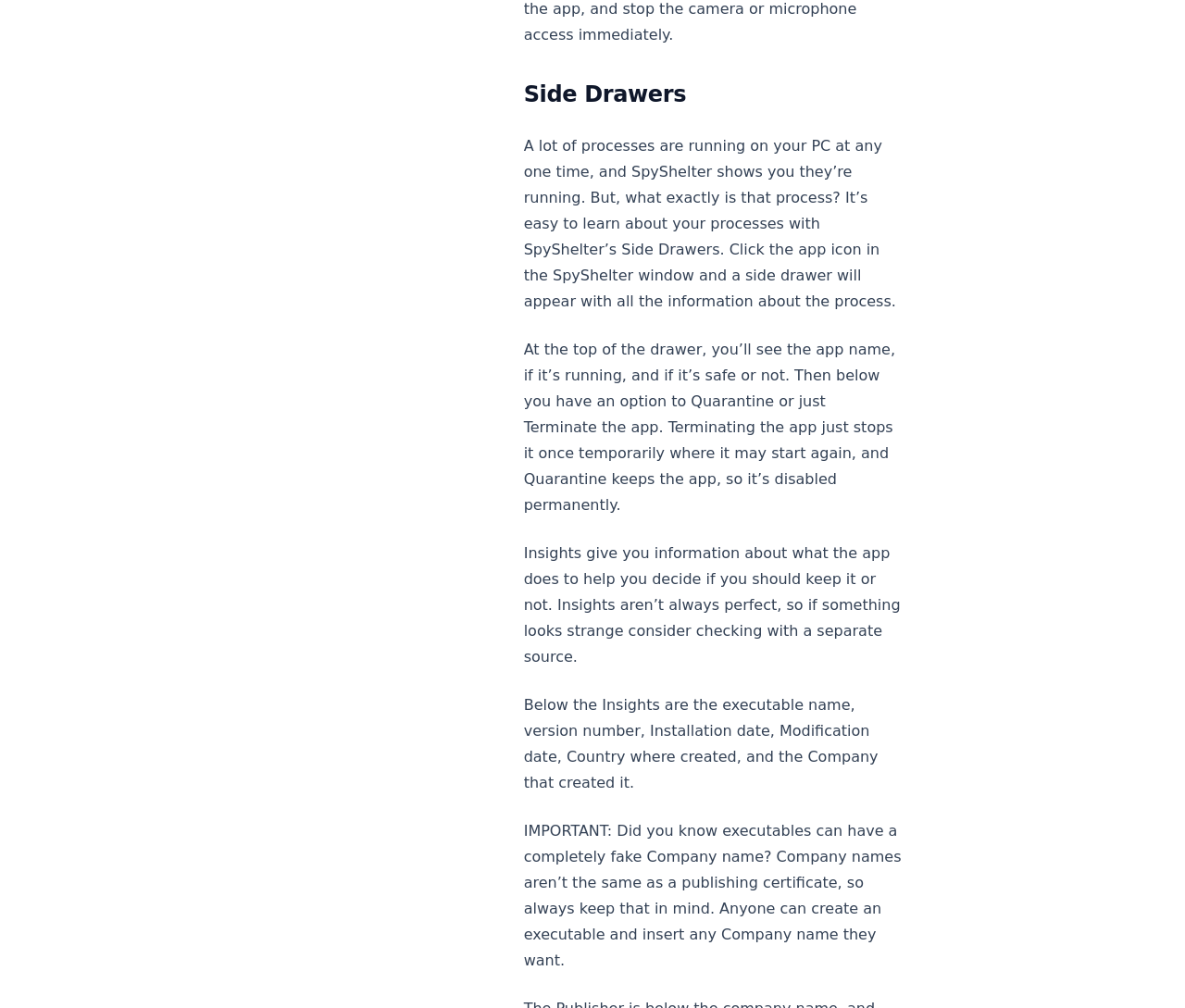Please answer the following question using a single word or phrase: 
What is the command to find the SpyShelter sps Command Line Tool?

cd 'C:\Program Files\SpyShelter'